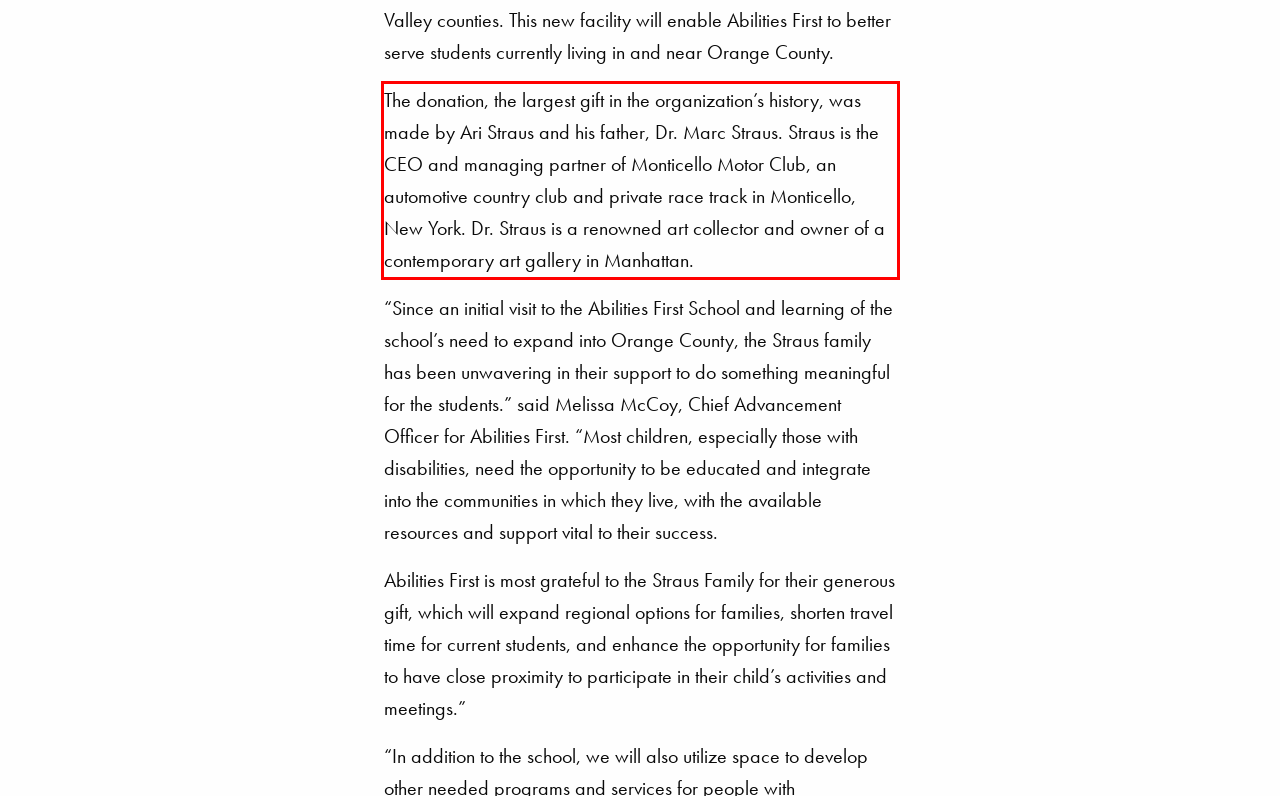Extract and provide the text found inside the red rectangle in the screenshot of the webpage.

The donation, the largest gift in the organization’s history, was made by Ari Straus and his father, Dr. Marc Straus. Straus is the CEO and managing partner of Monticello Motor Club, an automotive country club and private race track in Monticello, New York. Dr. Straus is a renowned art collector and owner of a contemporary art gallery in Manhattan.